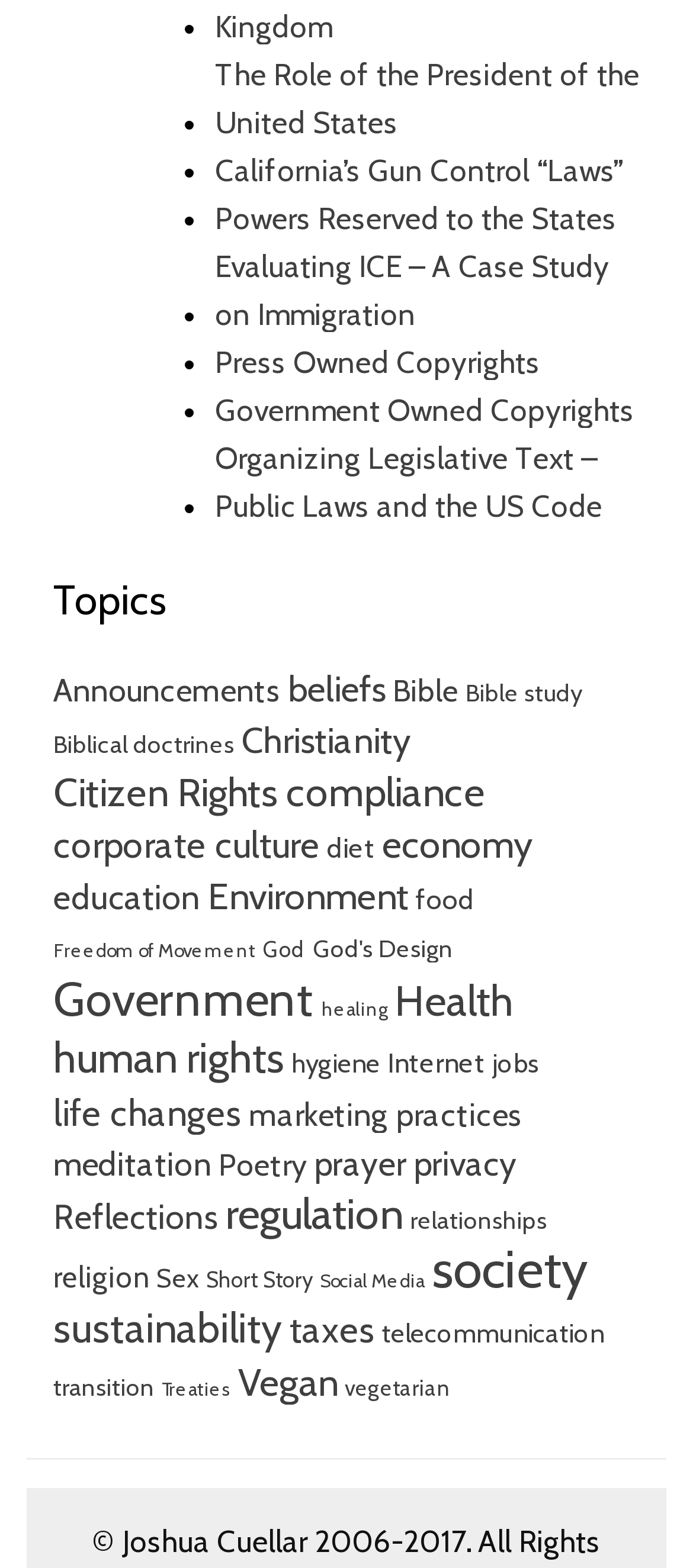Is there a topic related to food?
Using the visual information, answer the question in a single word or phrase.

yes